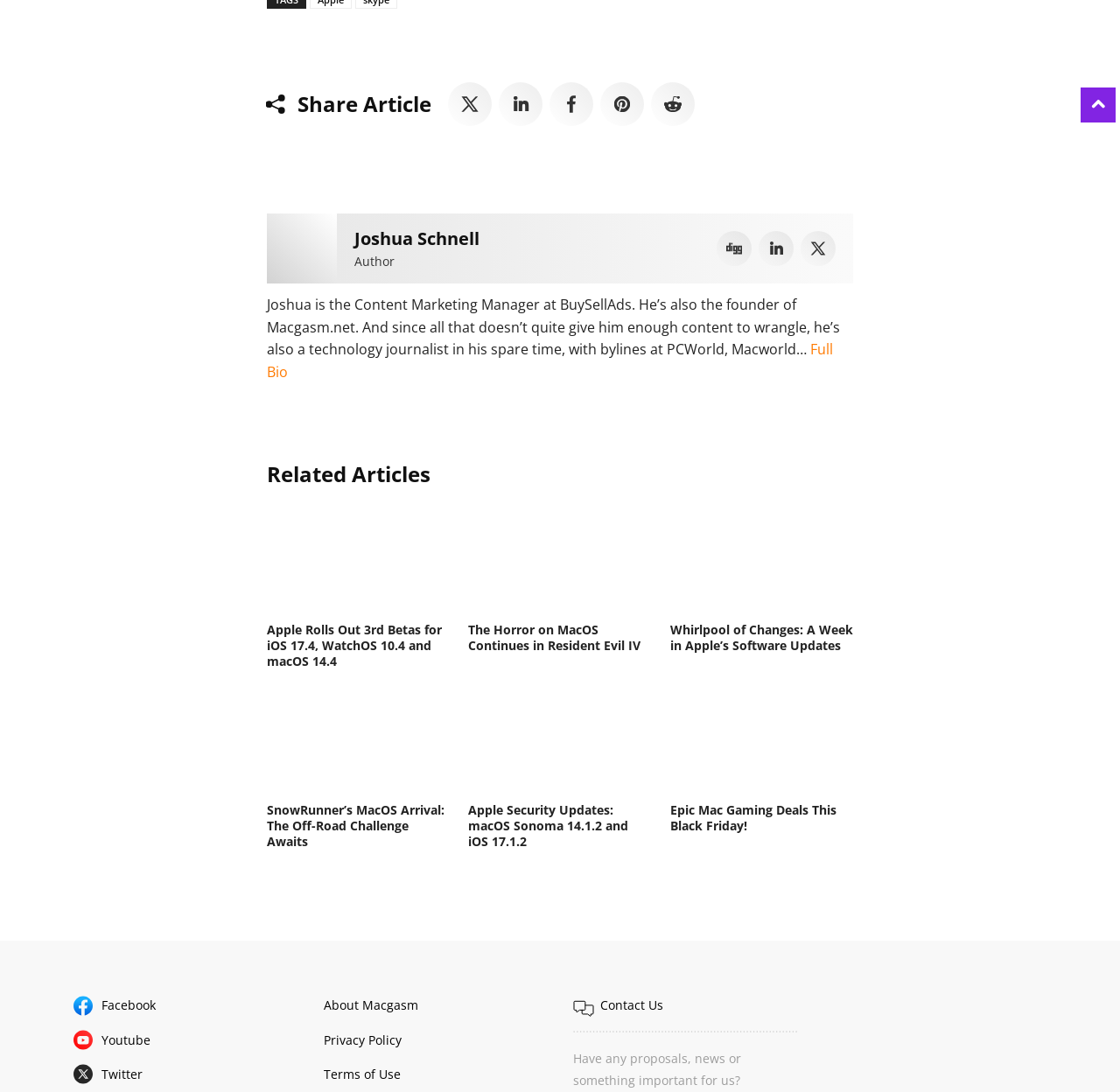Please answer the following question using a single word or phrase: 
What is the author's name?

Joshua Schnell